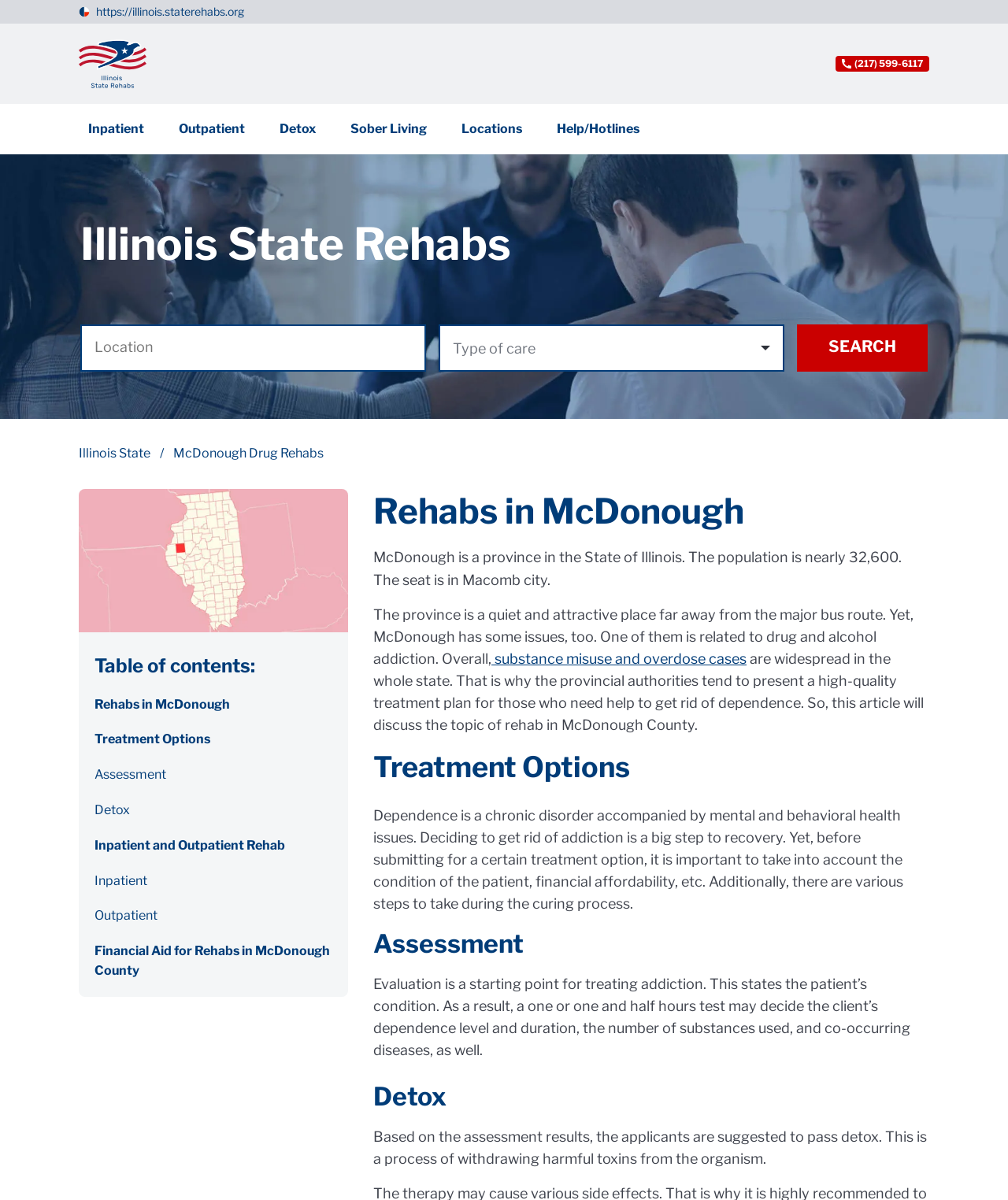Give a one-word or short phrase answer to the question: 
What is the population of McDonough?

Nearly 32,600